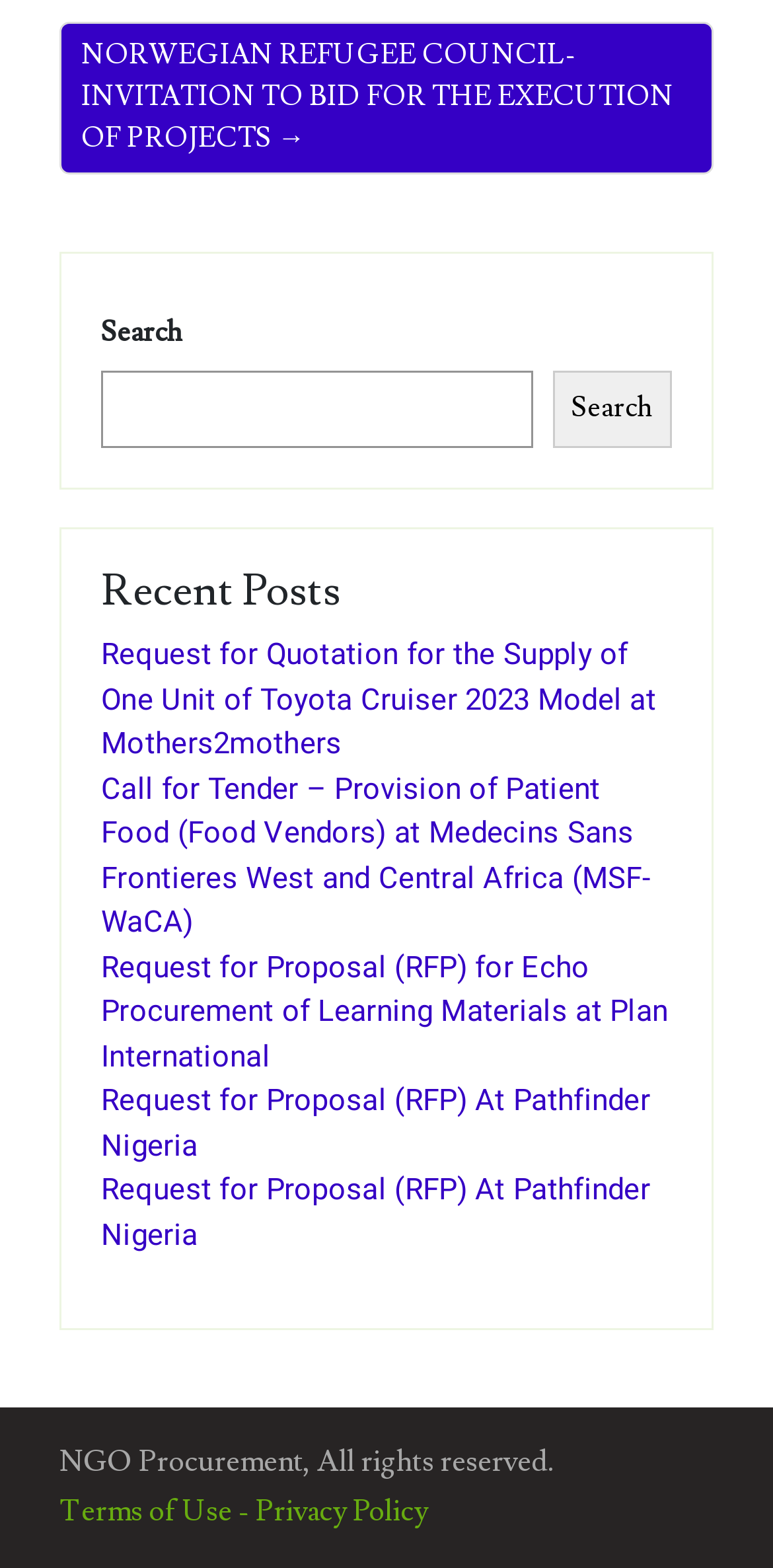Please locate the bounding box coordinates of the element that should be clicked to achieve the given instruction: "View recent posts".

[0.131, 0.363, 0.869, 0.393]